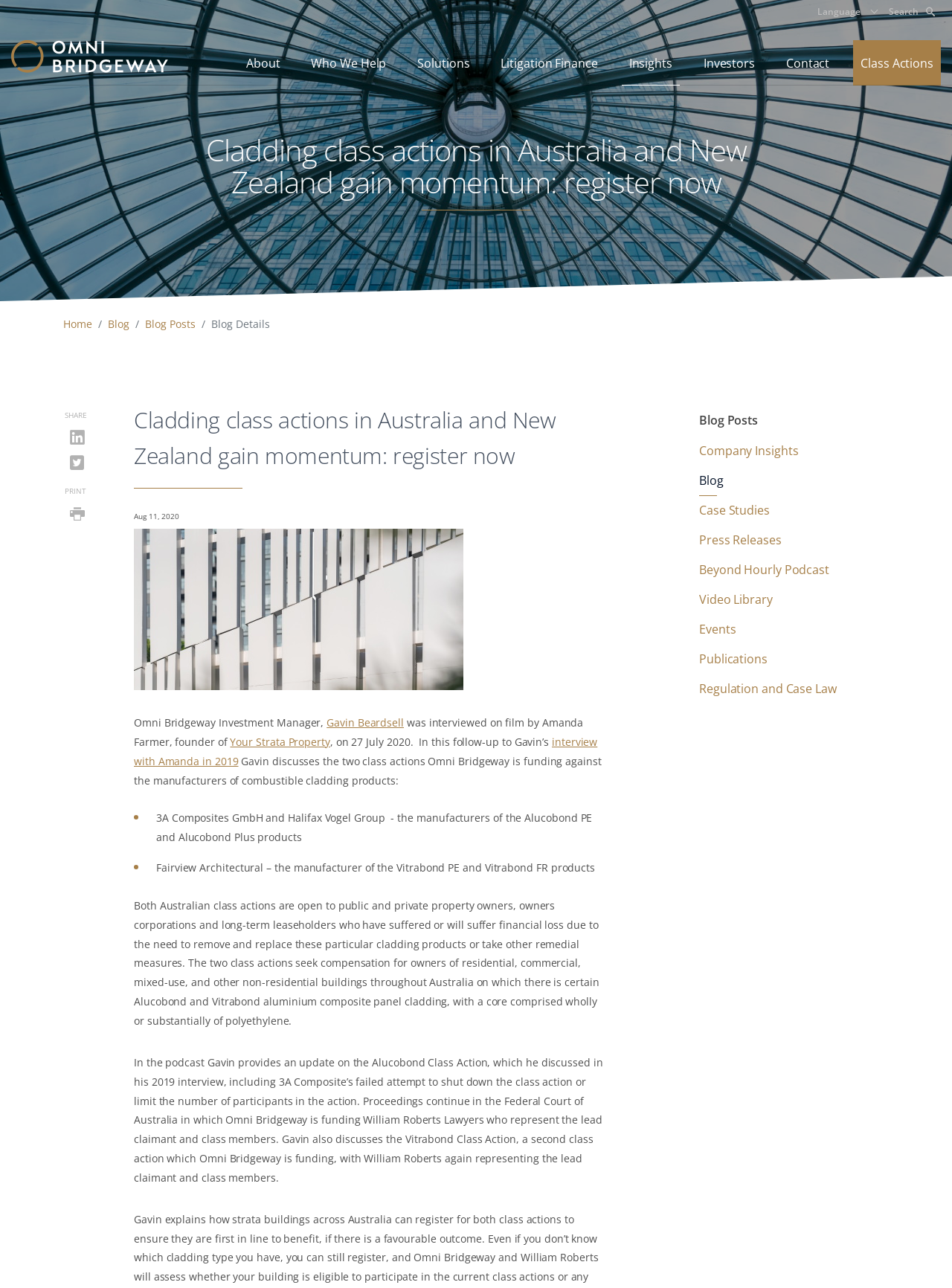Identify the bounding box coordinates of the clickable region to carry out the given instruction: "Read the blog post about cladding class actions".

[0.215, 0.105, 0.785, 0.163]